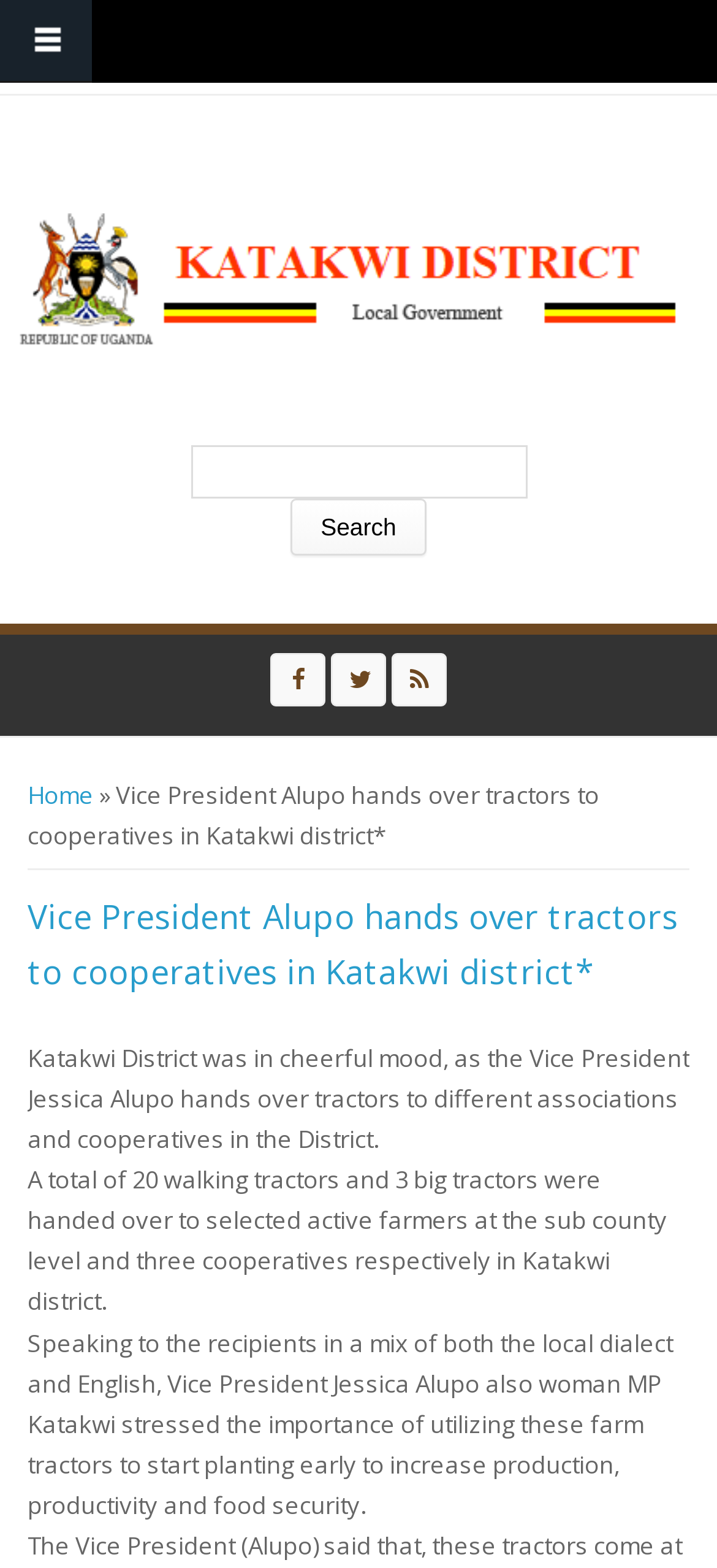What is the purpose of the tractors?
Please answer the question with as much detail and depth as you can.

According to the text, 'Vice President Jessica Alupo also woman MP Katakwi stressed the importance of utilizing these farm tractors to start planting early to increase production, productivity and food security.' Therefore, the purpose of the tractors is to increase production and food security.